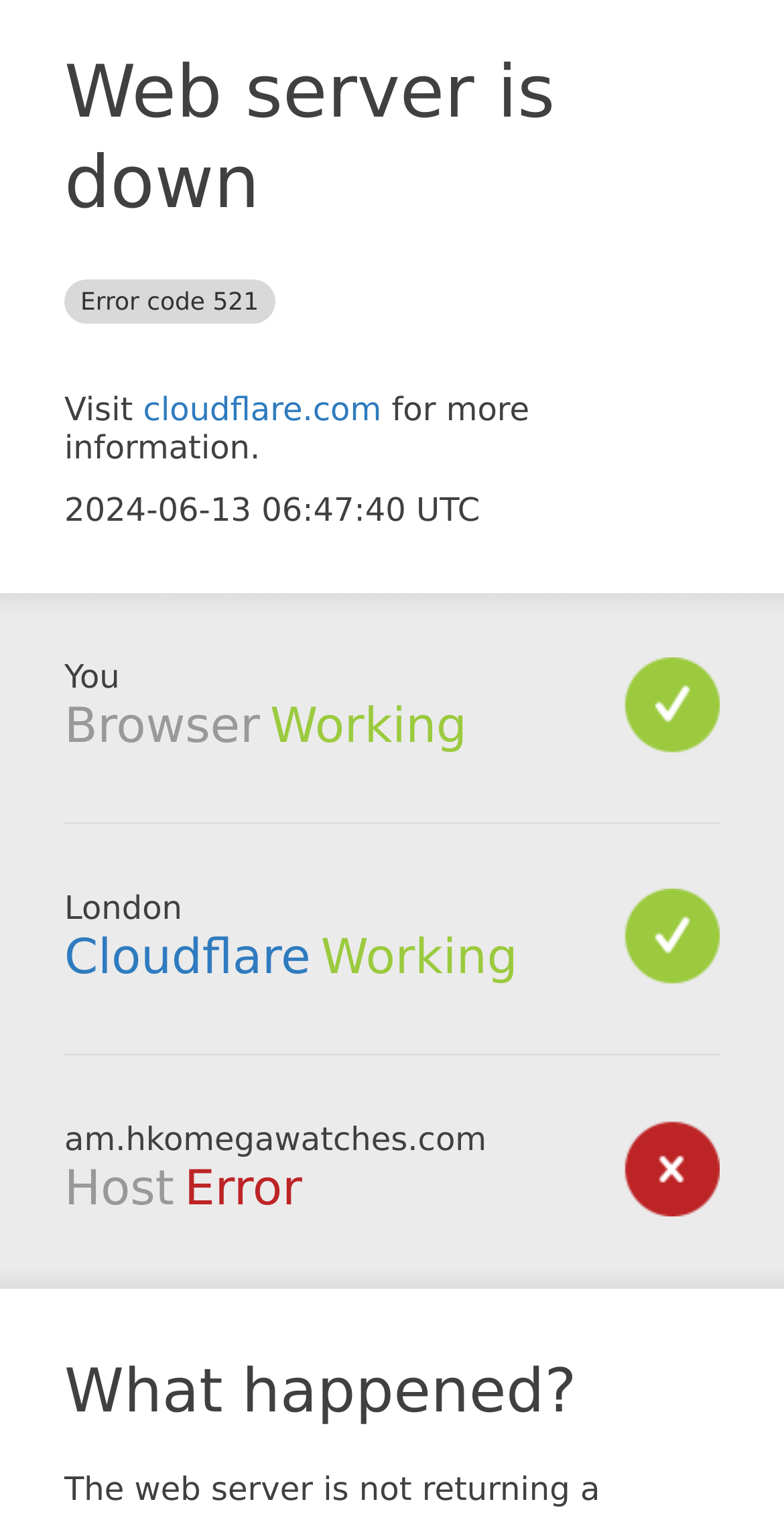Give a one-word or short phrase answer to the question: 
What is the status of the browser?

Working